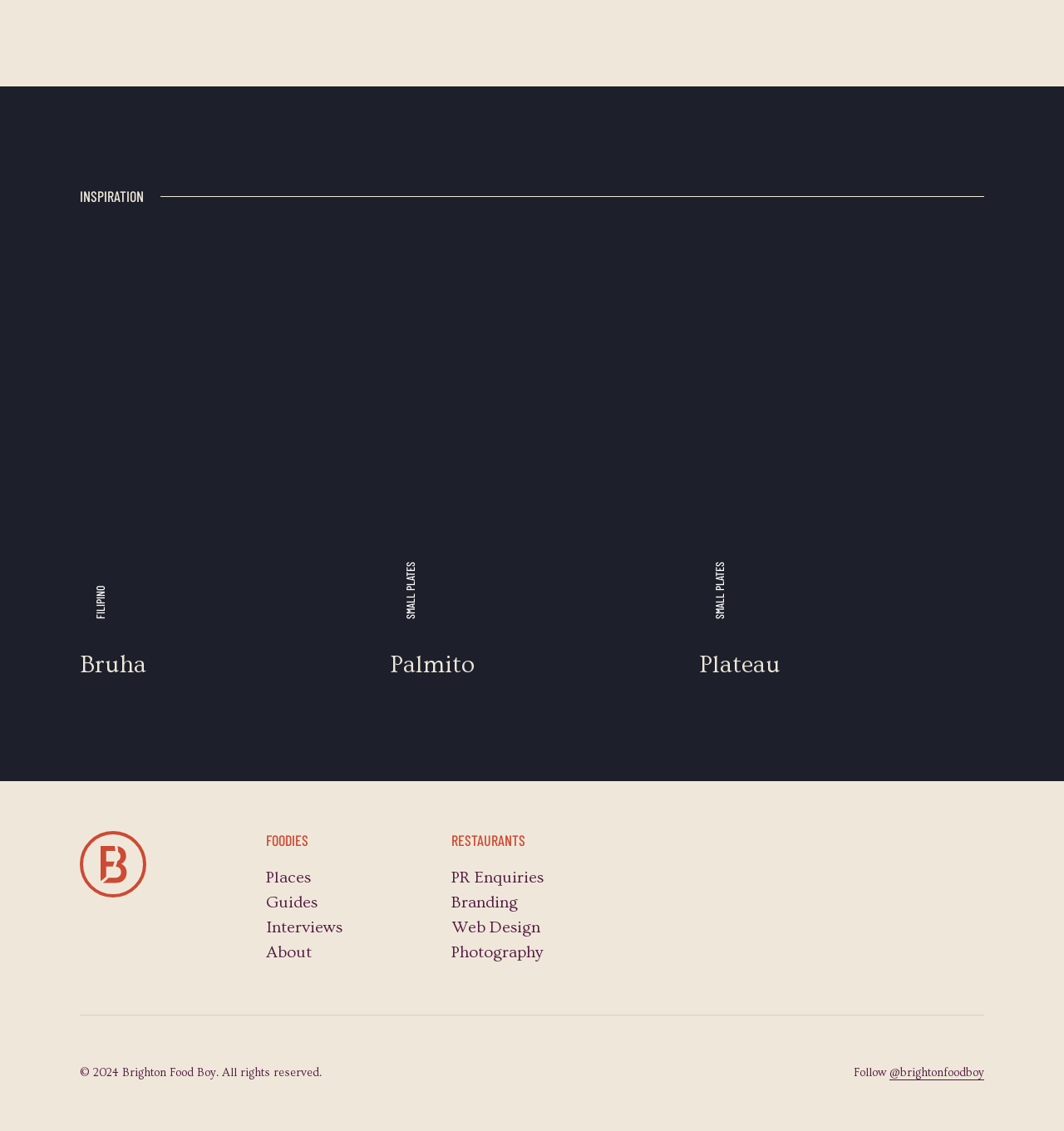Answer the following query concisely with a single word or phrase:
What is the name of the logo in the bottom left corner?

Brighton Food Boy logo